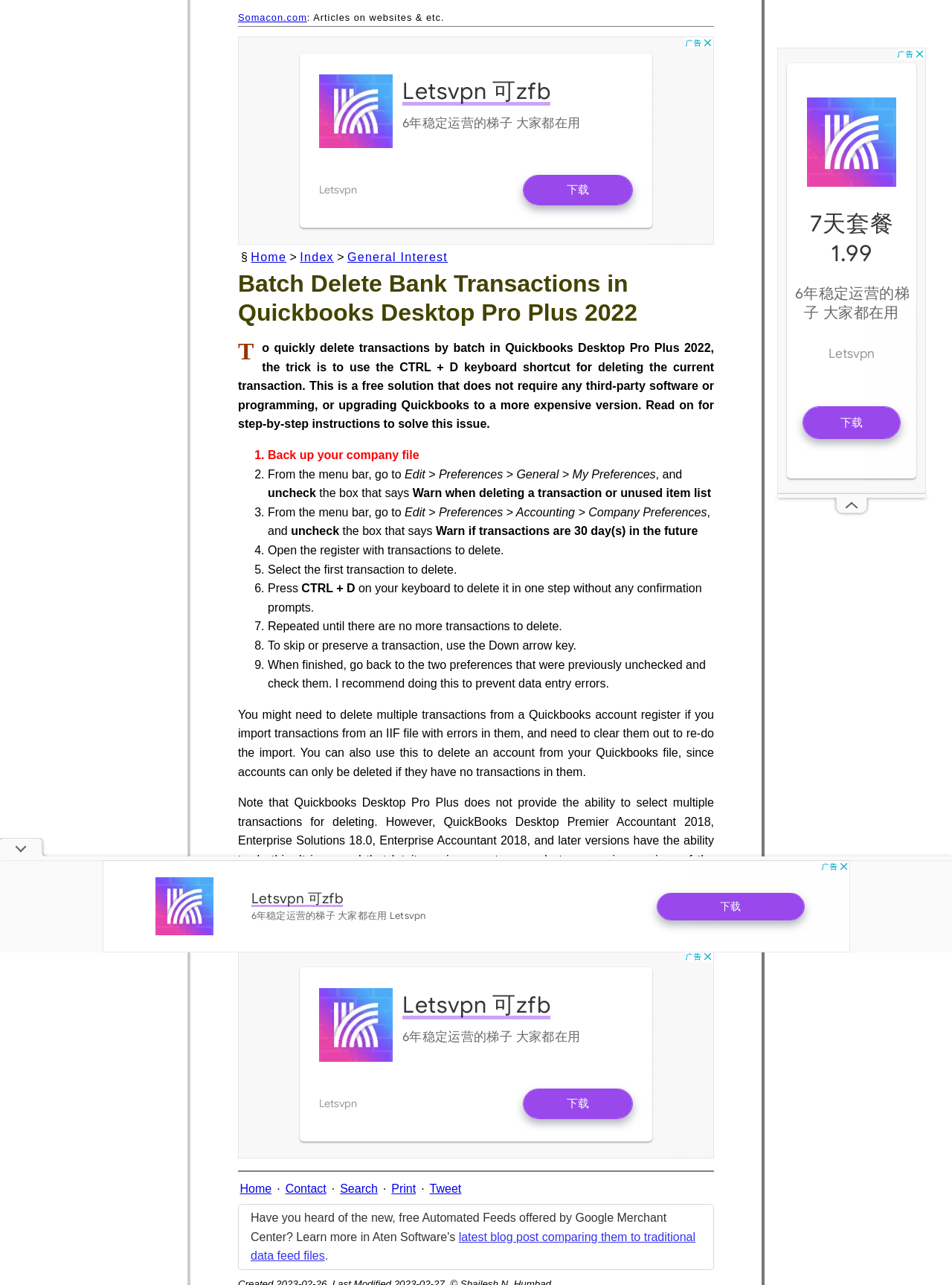Create a detailed summary of the webpage's content and design.

This webpage is about deleting bank transactions in QuickBooks Desktop Pro Plus 2022. At the top, there is a link to the website "Somacon.com" and a static text "Articles on websites & etc." To the right of these elements, there is an advertisement iframe. 

Below this, there is a heading that matches the meta description "Batch Delete Bank Transactions in Quickbooks Desktop Pro Plus 2022". The main content of the webpage starts with a paragraph explaining how to quickly delete transactions by batch in QuickBooks Desktop Pro Plus 2022 using the CTRL + D keyboard shortcut.

The webpage then provides step-by-step instructions to solve this issue, divided into nine numbered points. Each point has a list marker and a static text describing the action to take. The instructions cover backing up the company file, unchecking certain preferences, opening the register with transactions to delete, selecting and deleting transactions, and finally re-checking the previously unchecked preferences.

Below the instructions, there are two paragraphs of additional information. The first explains the scenario where you might need to delete multiple transactions from a QuickBooks account register, and the second notes that QuickBooks Desktop Pro Plus does not provide the ability to select multiple transactions for deleting, unlike some other versions of the software.

At the bottom of the webpage, there are several links, including "Home", "Contact", "Search", "Print", and "Tweet". There are also two advertisements, one on the right side and one at the bottom.